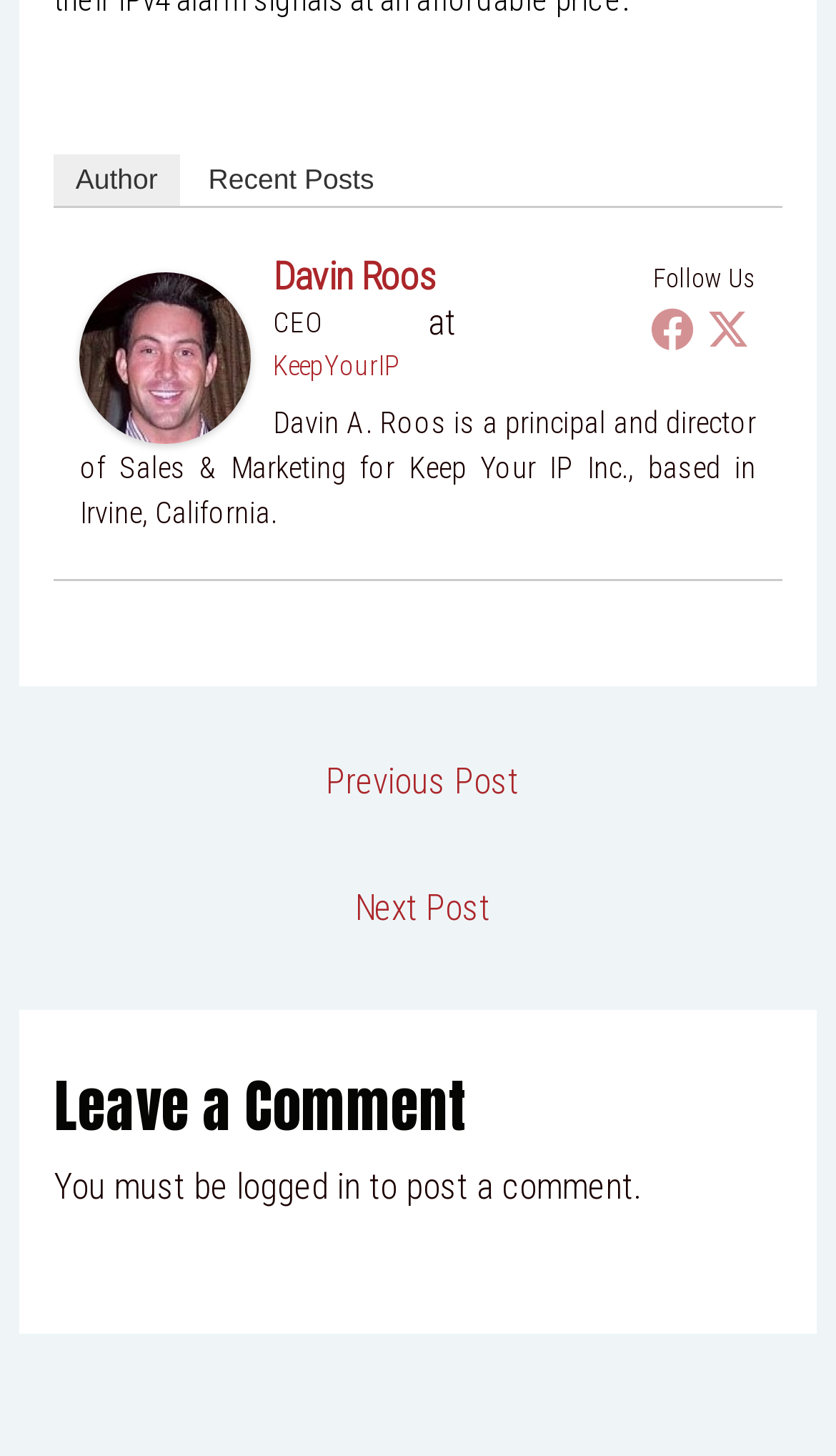Using the information in the image, give a comprehensive answer to the question: 
How many social media links are there?

The number of social media links can be found by looking at the link elements with the text '' and '' which are located near the text 'Follow Us'. These are likely social media links, and there are two of them.